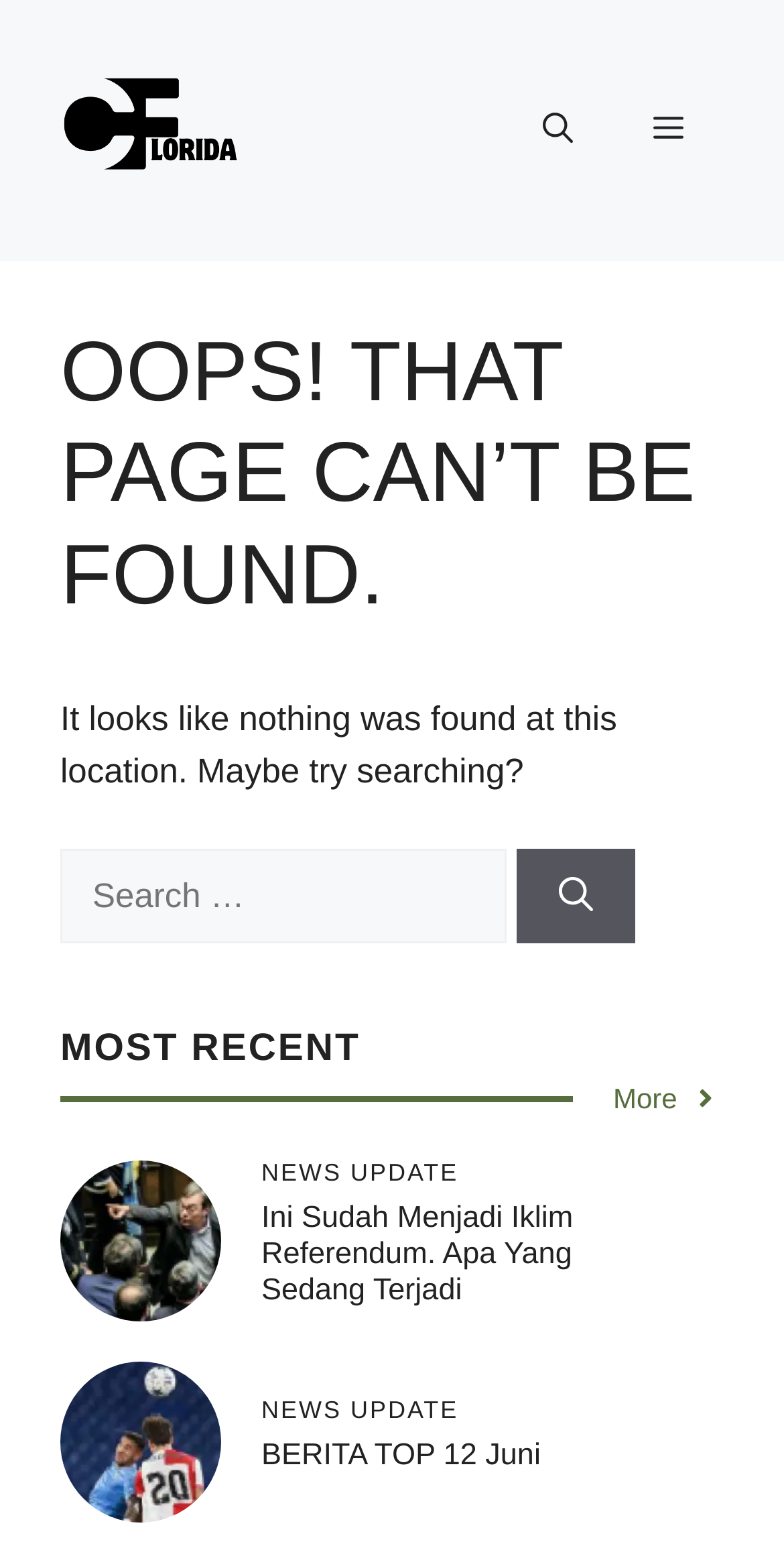Can you show the bounding box coordinates of the region to click on to complete the task described in the instruction: "Read more news"?

[0.782, 0.698, 0.918, 0.725]